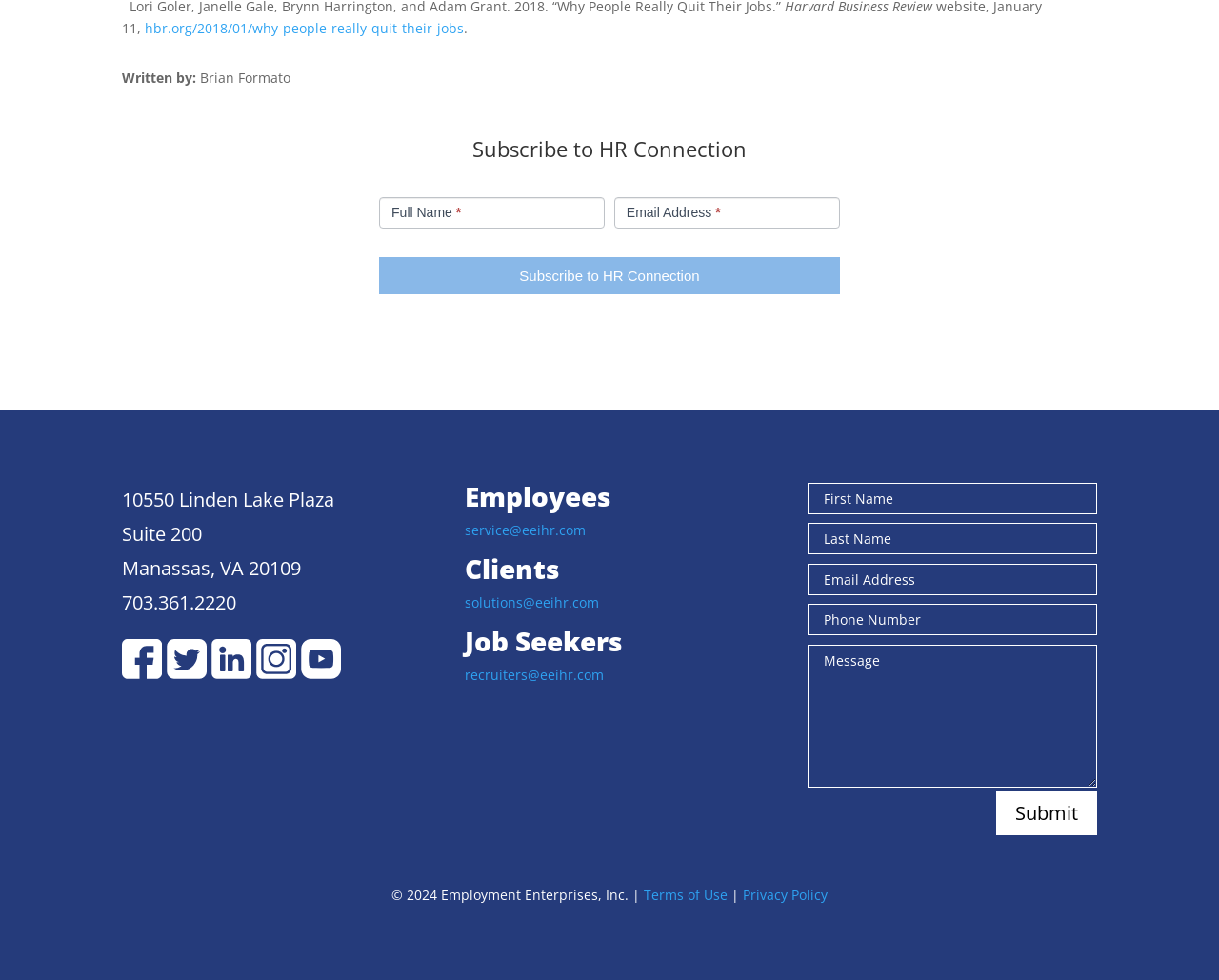Give a one-word or short phrase answer to the question: 
What is the author of the article?

Brian Formato